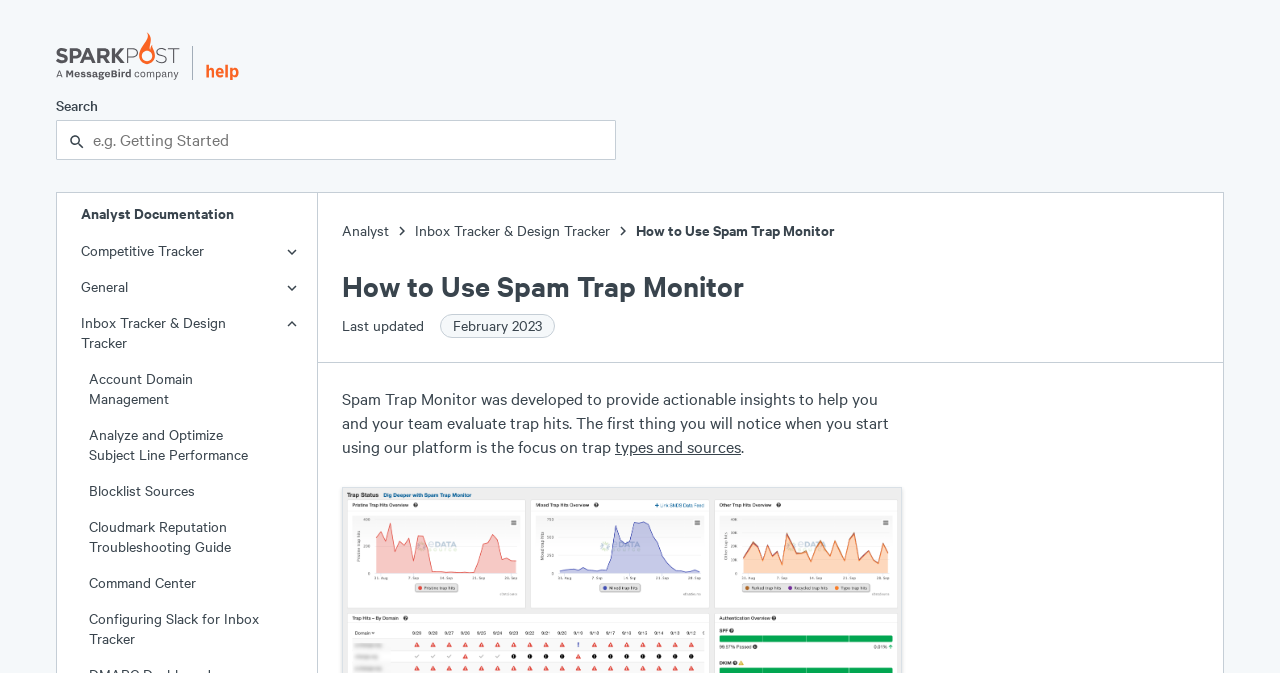Find the bounding box coordinates for the area that should be clicked to accomplish the instruction: "Read about types and sources".

[0.48, 0.648, 0.579, 0.679]